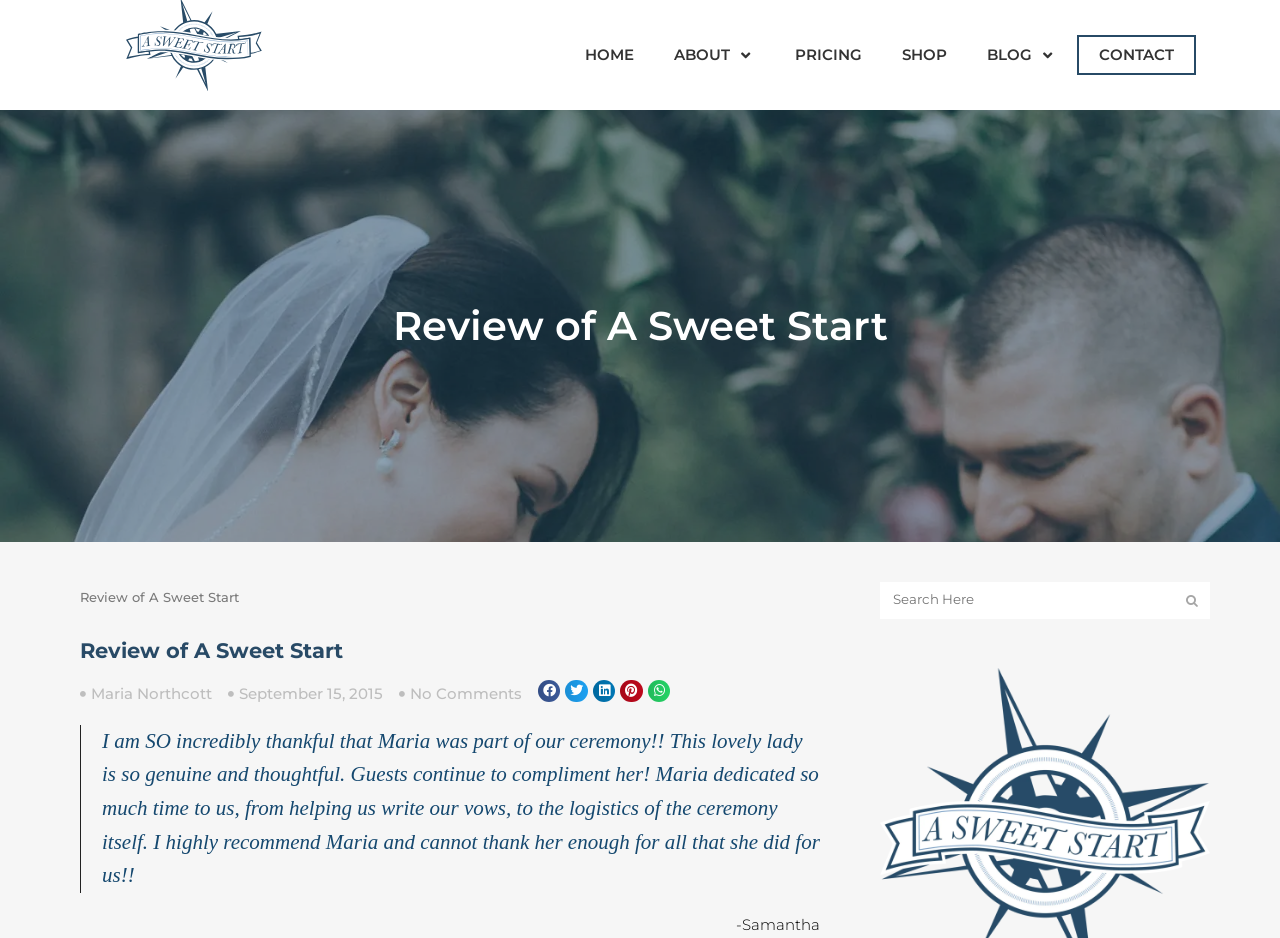Pinpoint the bounding box coordinates of the clickable area necessary to execute the following instruction: "go to home page". The coordinates should be given as four float numbers between 0 and 1, namely [left, top, right, bottom].

[0.457, 0.048, 0.495, 0.069]